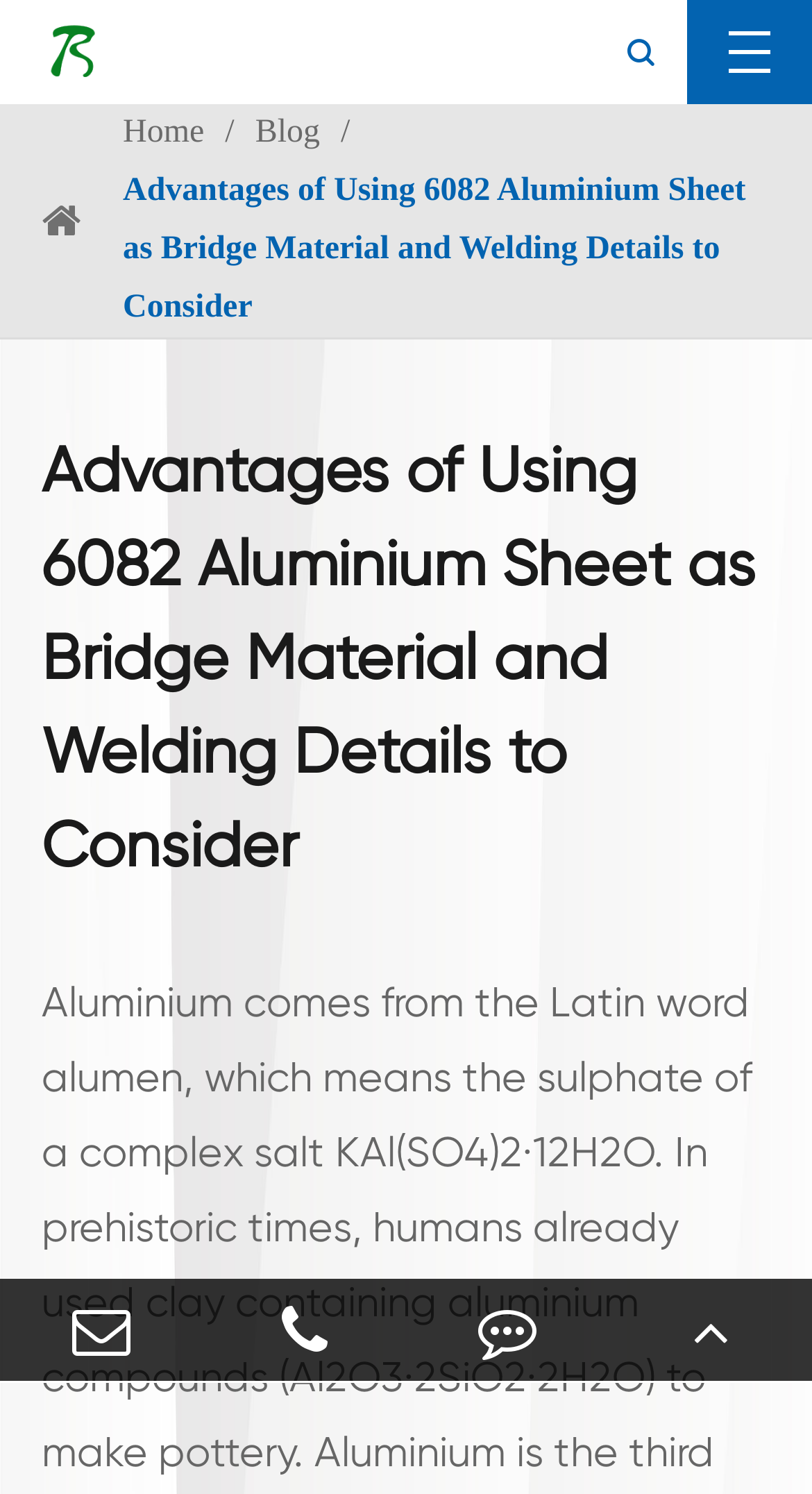Answer the question below with a single word or a brief phrase: 
What is the title of the main article?

Advantages of Using 6082 Aluminium Sheet as Bridge Material and Welding Details to Consider